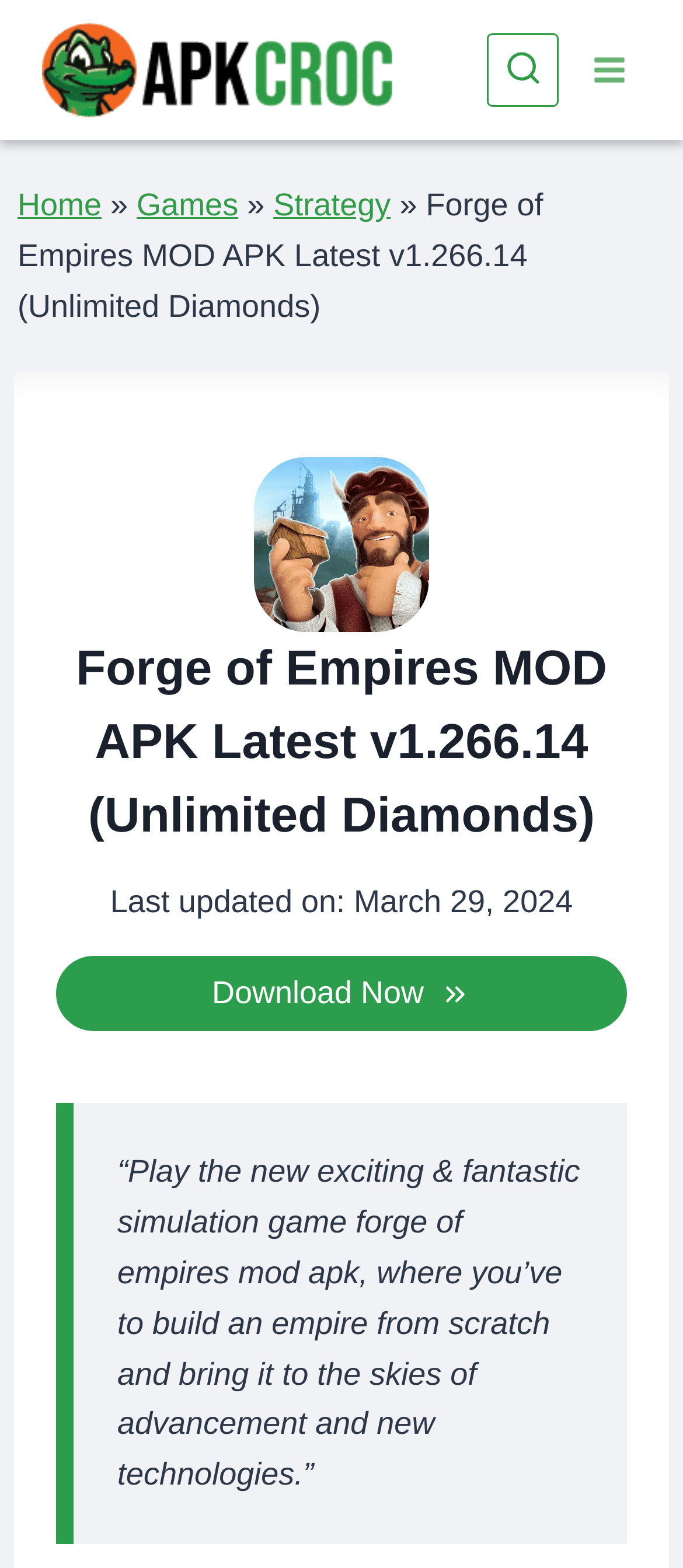Extract the bounding box of the UI element described as: "Home".

[0.026, 0.119, 0.149, 0.142]